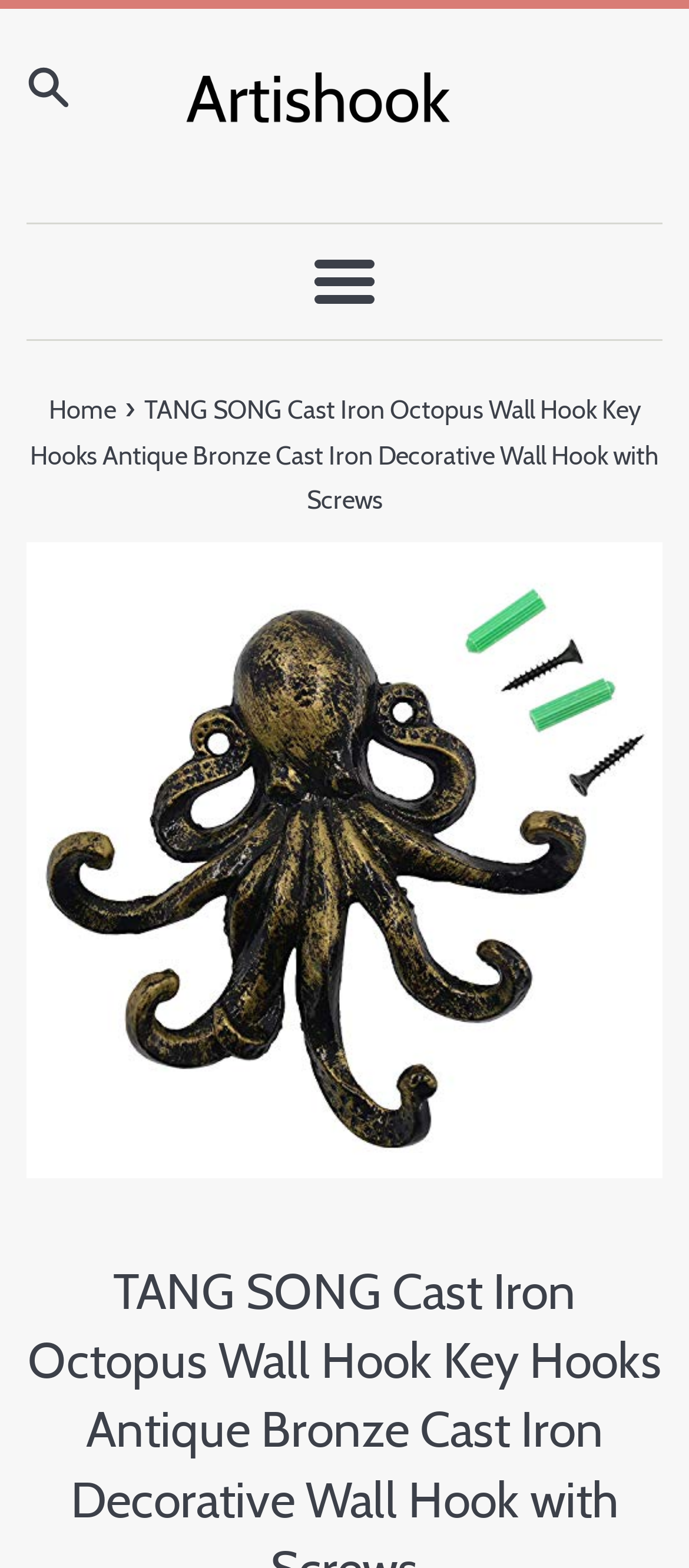Is there an image of the product on the webpage?
Refer to the screenshot and respond with a concise word or phrase.

Yes